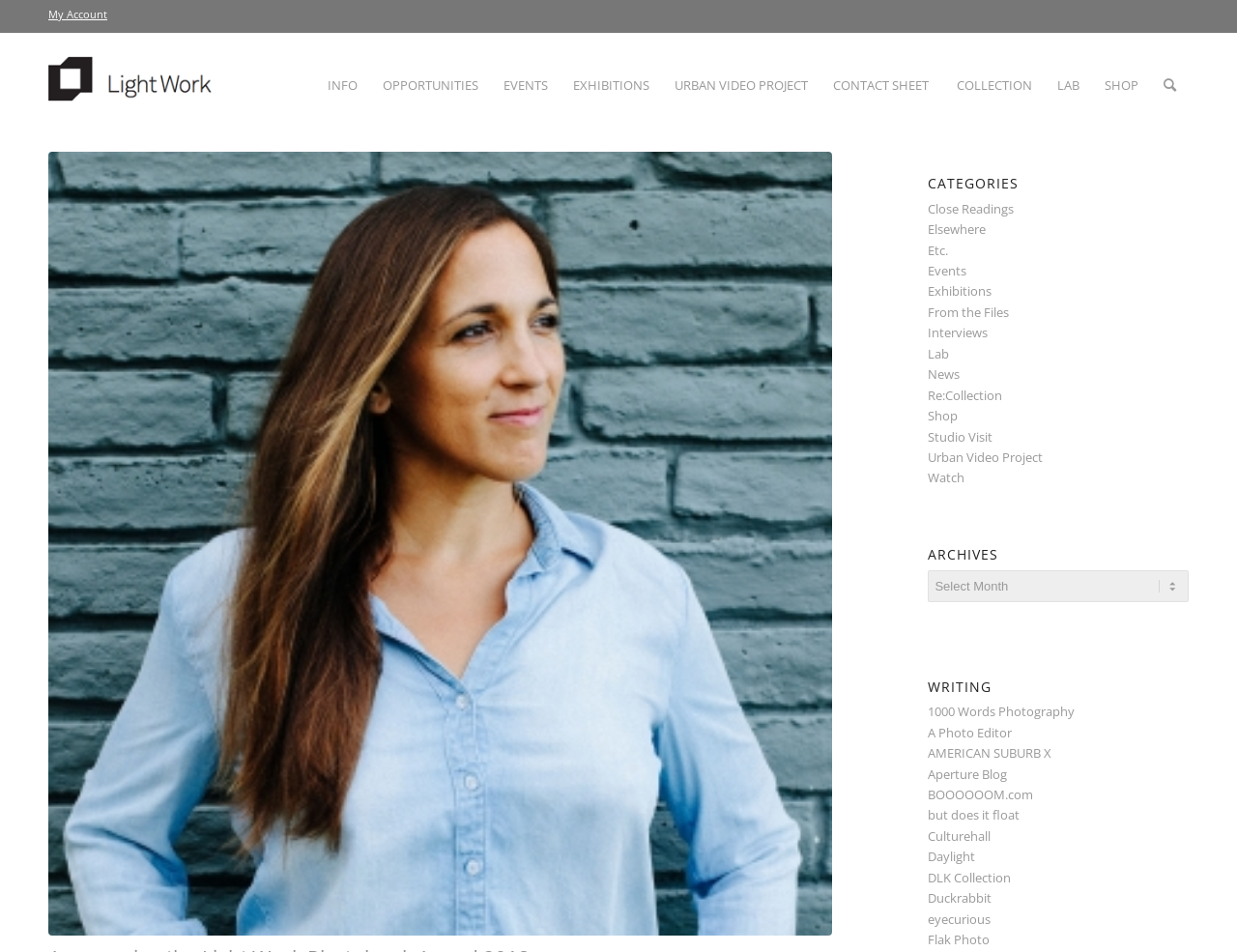Can you find the bounding box coordinates for the element that needs to be clicked to execute this instruction: "View COLLECTION"? The coordinates should be given as four float numbers between 0 and 1, i.e., [left, top, right, bottom].

[0.763, 0.045, 0.845, 0.134]